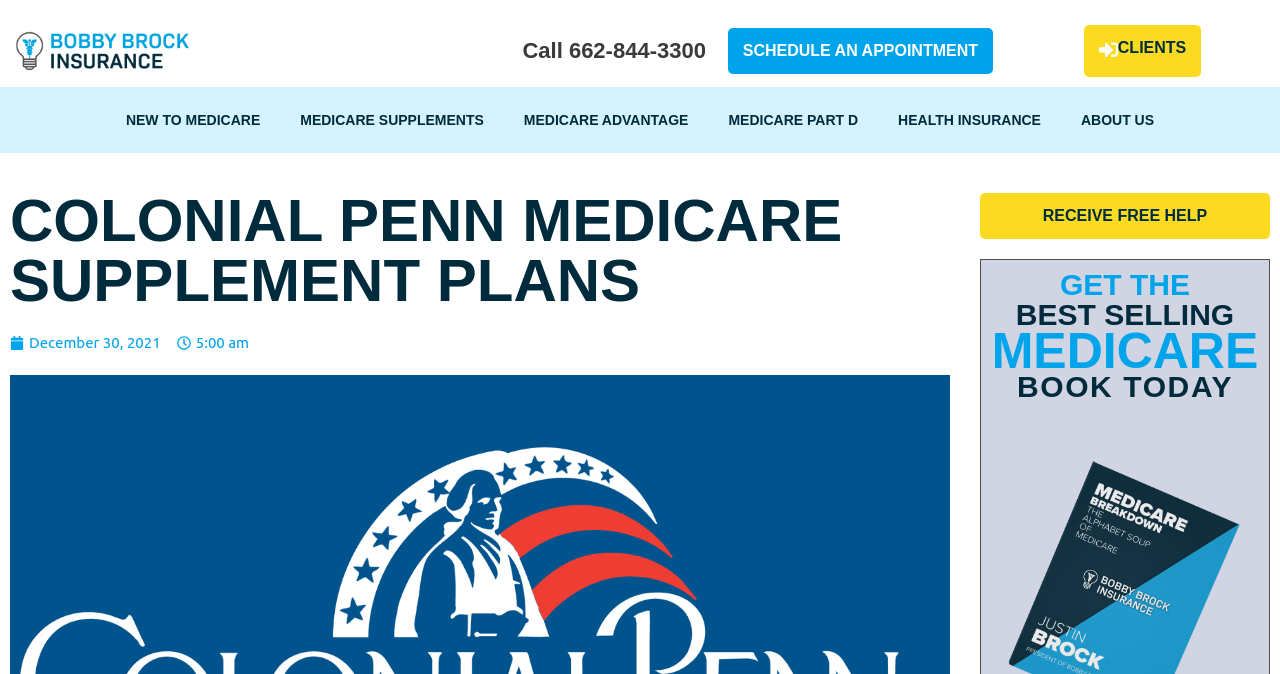Can you identify the bounding box coordinates of the clickable region needed to carry out this instruction: 'schedule an appointment'? The coordinates should be four float numbers within the range of 0 to 1, stated as [left, top, right, bottom].

[0.569, 0.042, 0.776, 0.11]